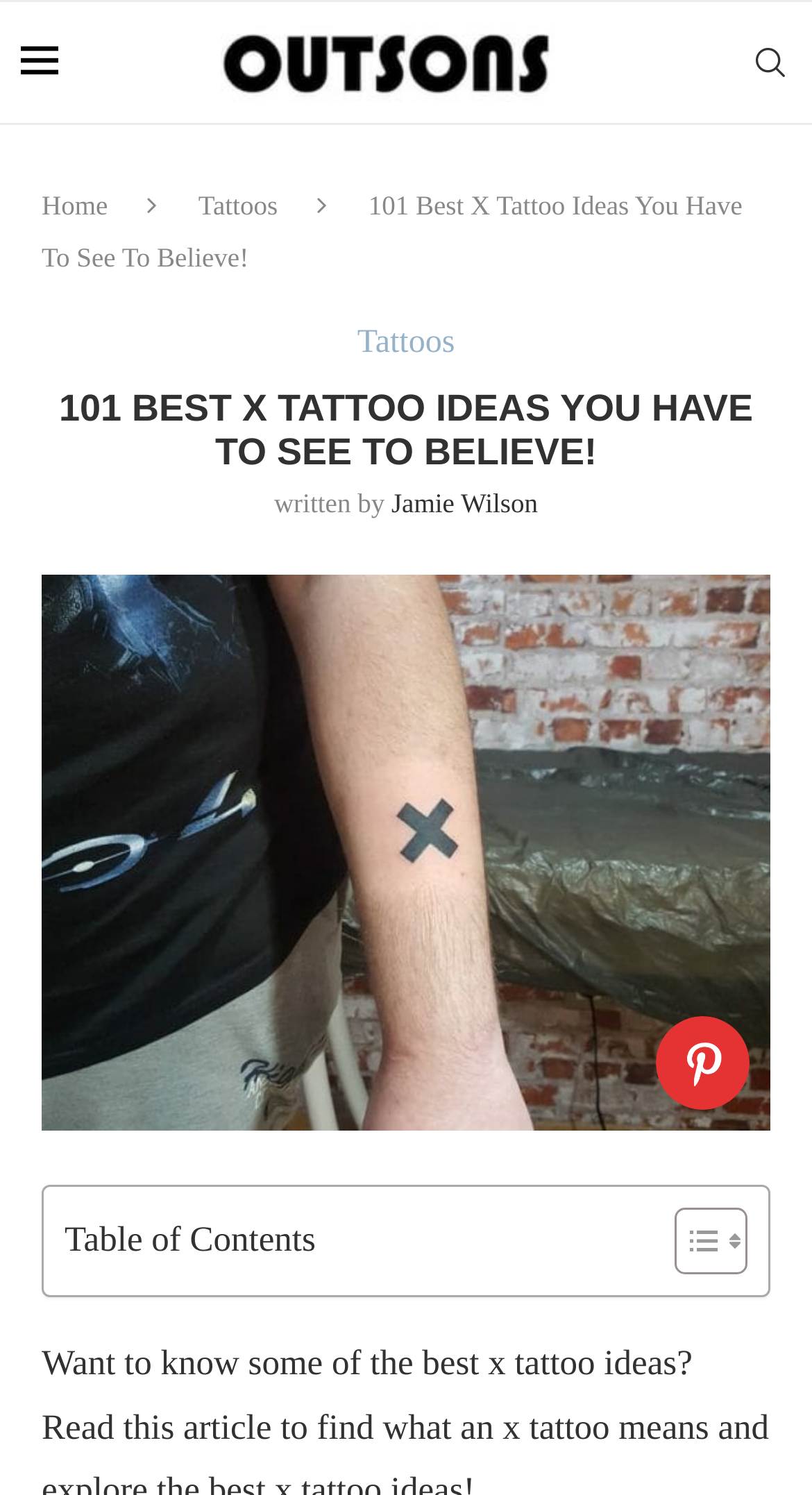Bounding box coordinates are specified in the format (top-left x, top-left y, bottom-right x, bottom-right y). All values are floating point numbers bounded between 0 and 1. Please provide the bounding box coordinate of the region this sentence describes: alt="Outsons"

[0.272, 0.001, 0.684, 0.082]